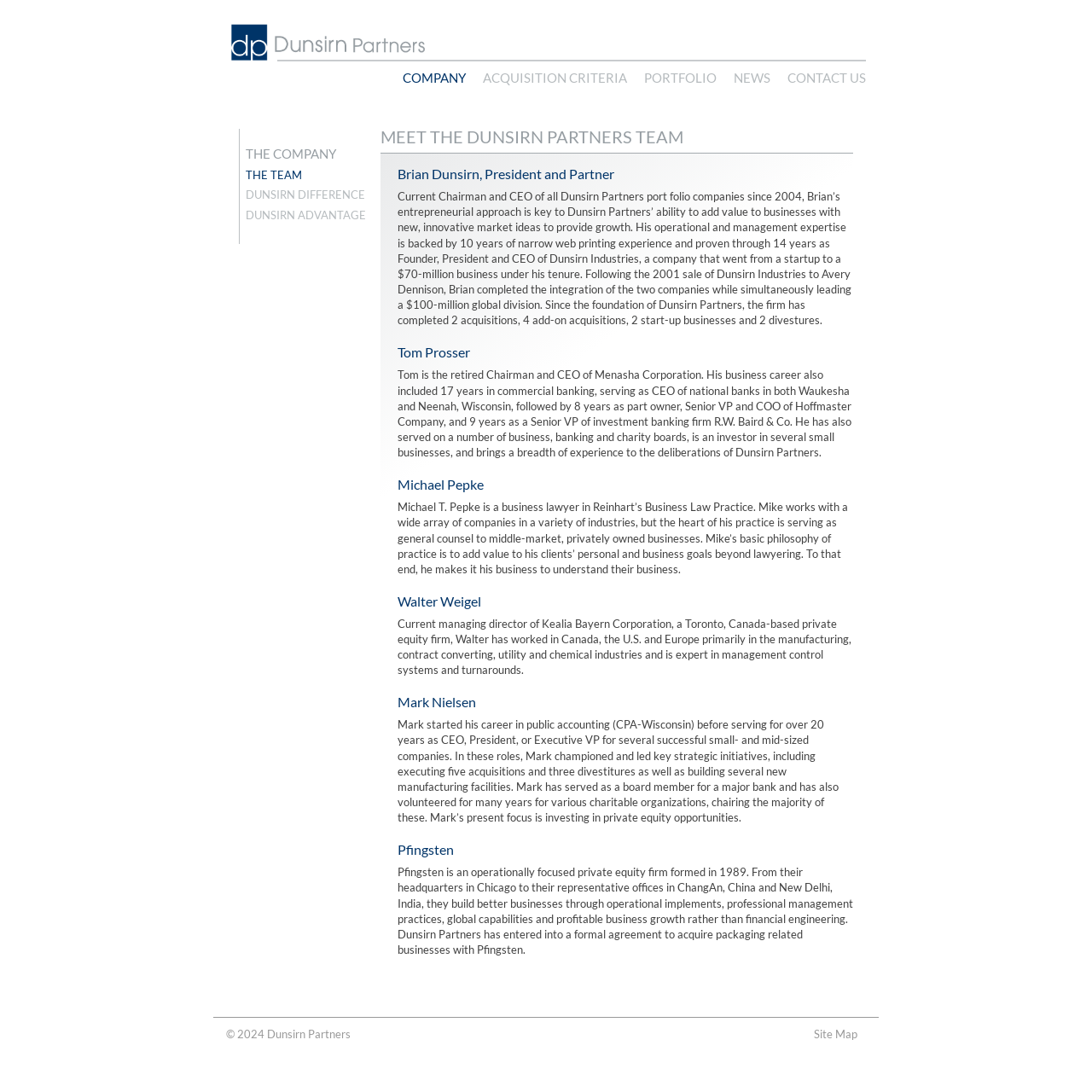What is the role of Brian Dunsirn?
Please provide a comprehensive answer based on the contents of the image.

I found this information in the heading 'Brian Dunsirn, President and Partner' and the corresponding static text that describes his role and experience.